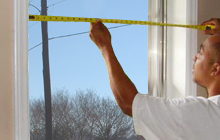What is visible in the background?
Refer to the screenshot and respond with a concise word or phrase.

A clear blue sky and trees